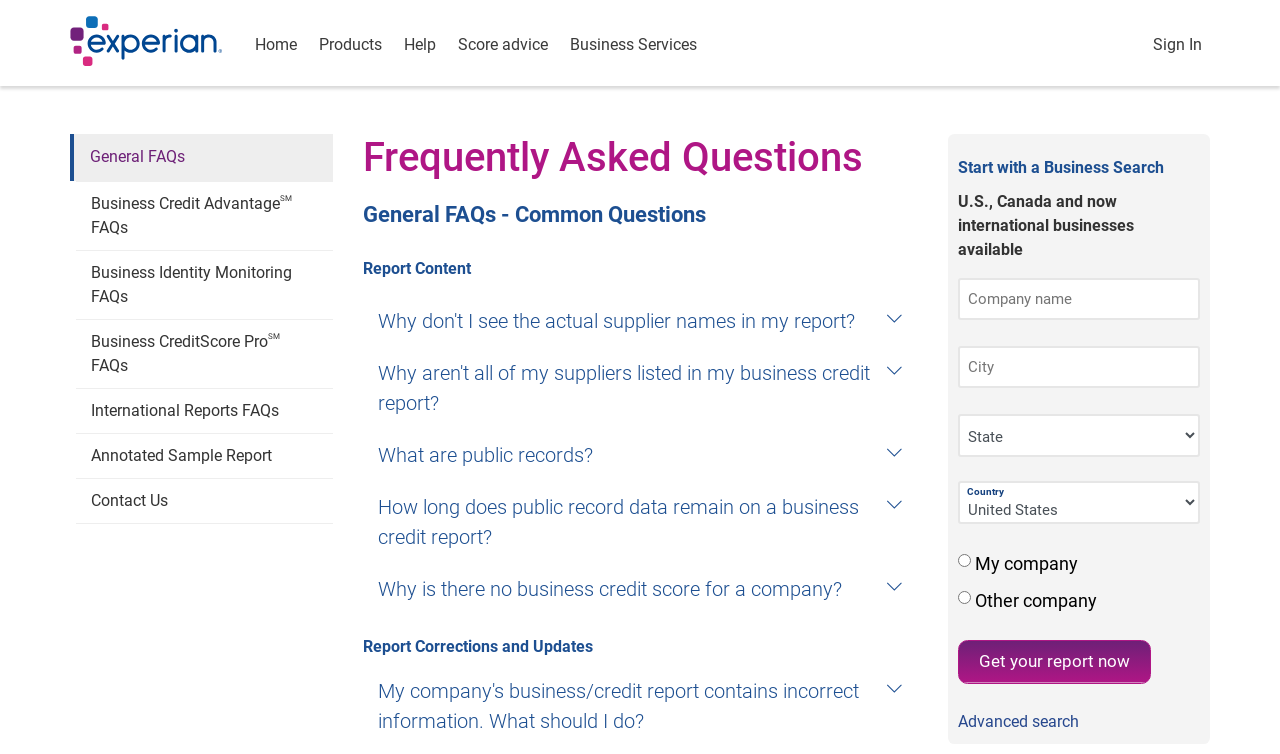Please respond to the question using a single word or phrase:
How many types of businesses can be searched for?

Three